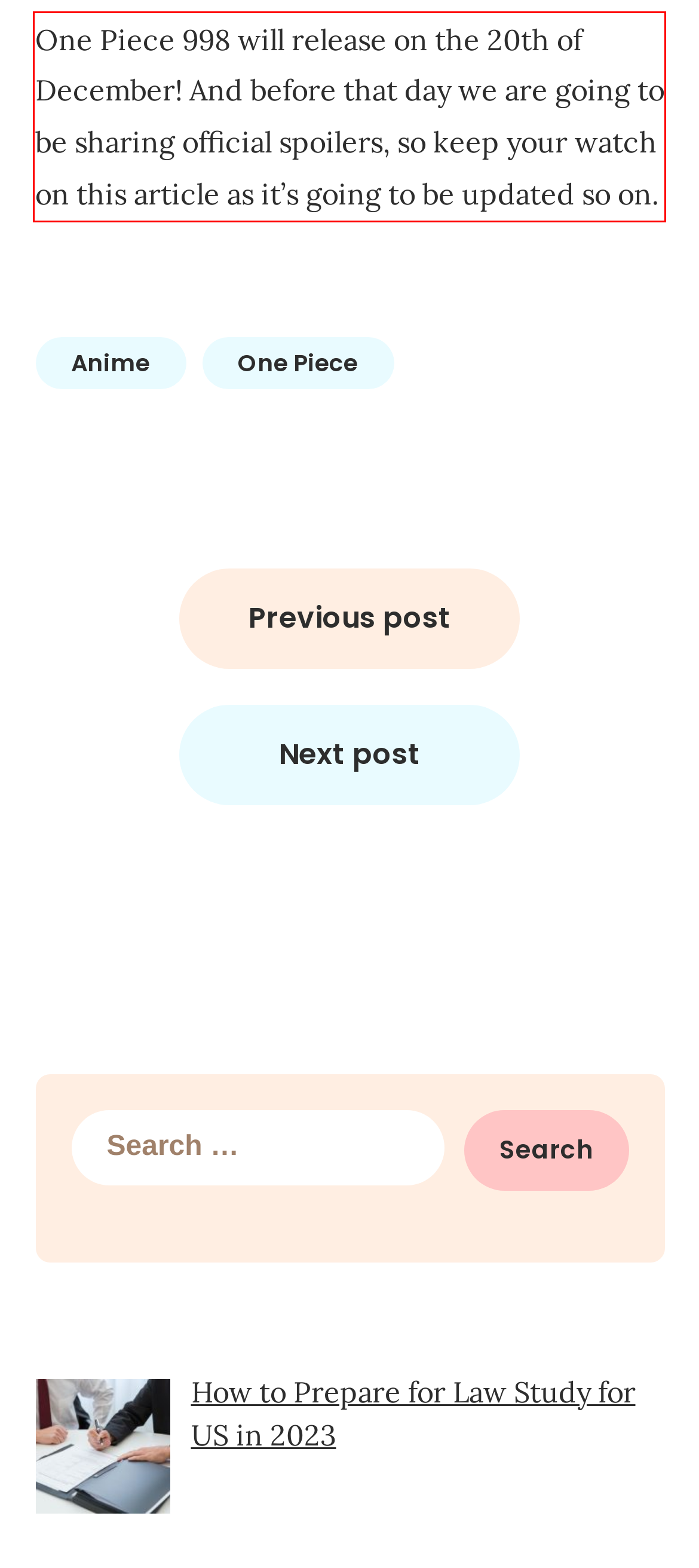You are provided with a screenshot of a webpage featuring a red rectangle bounding box. Extract the text content within this red bounding box using OCR.

One Piece 998 will release on the 20th of December! And before that day we are going to be sharing official spoilers, so keep your watch on this article as it’s going to be updated so on.